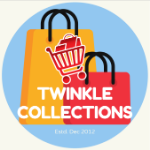Respond to the following question with a brief word or phrase:
How many shopping bags are in the logo?

Two